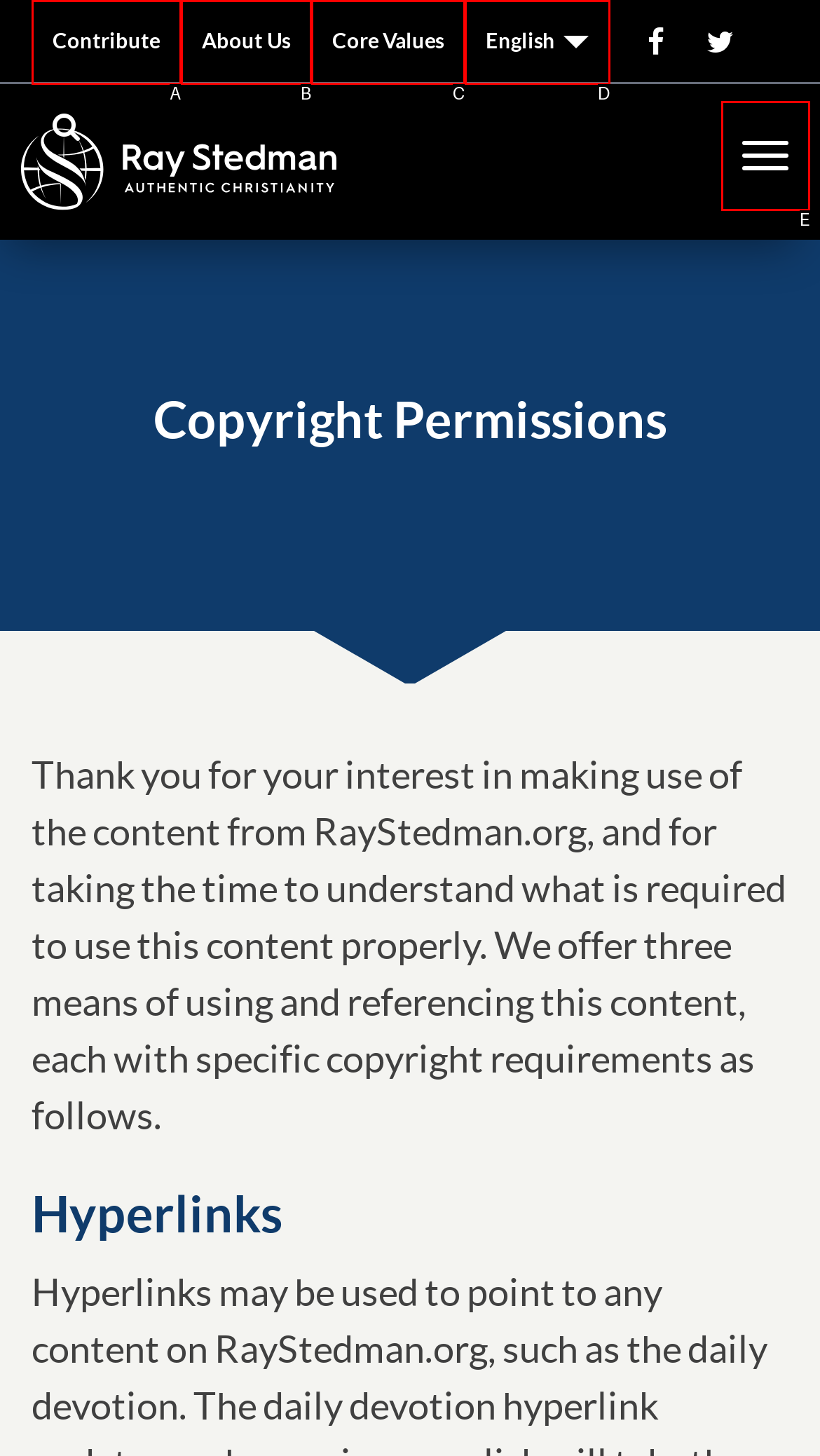Tell me which one HTML element best matches the description: Toggle navigation
Answer with the option's letter from the given choices directly.

E